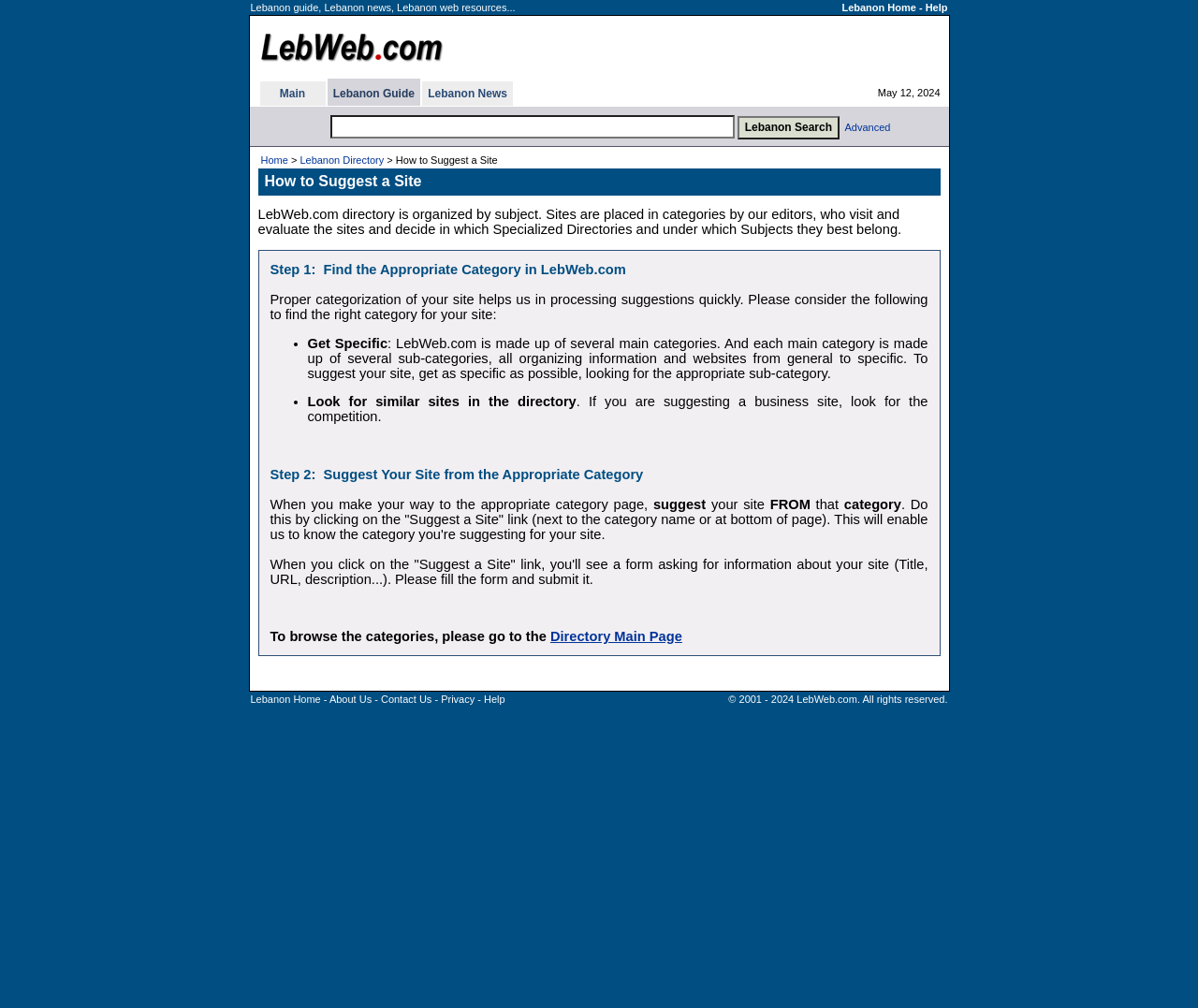Give a concise answer of one word or phrase to the question: 
What is the purpose of categorization in LebWeb.com?

To process suggestions quickly